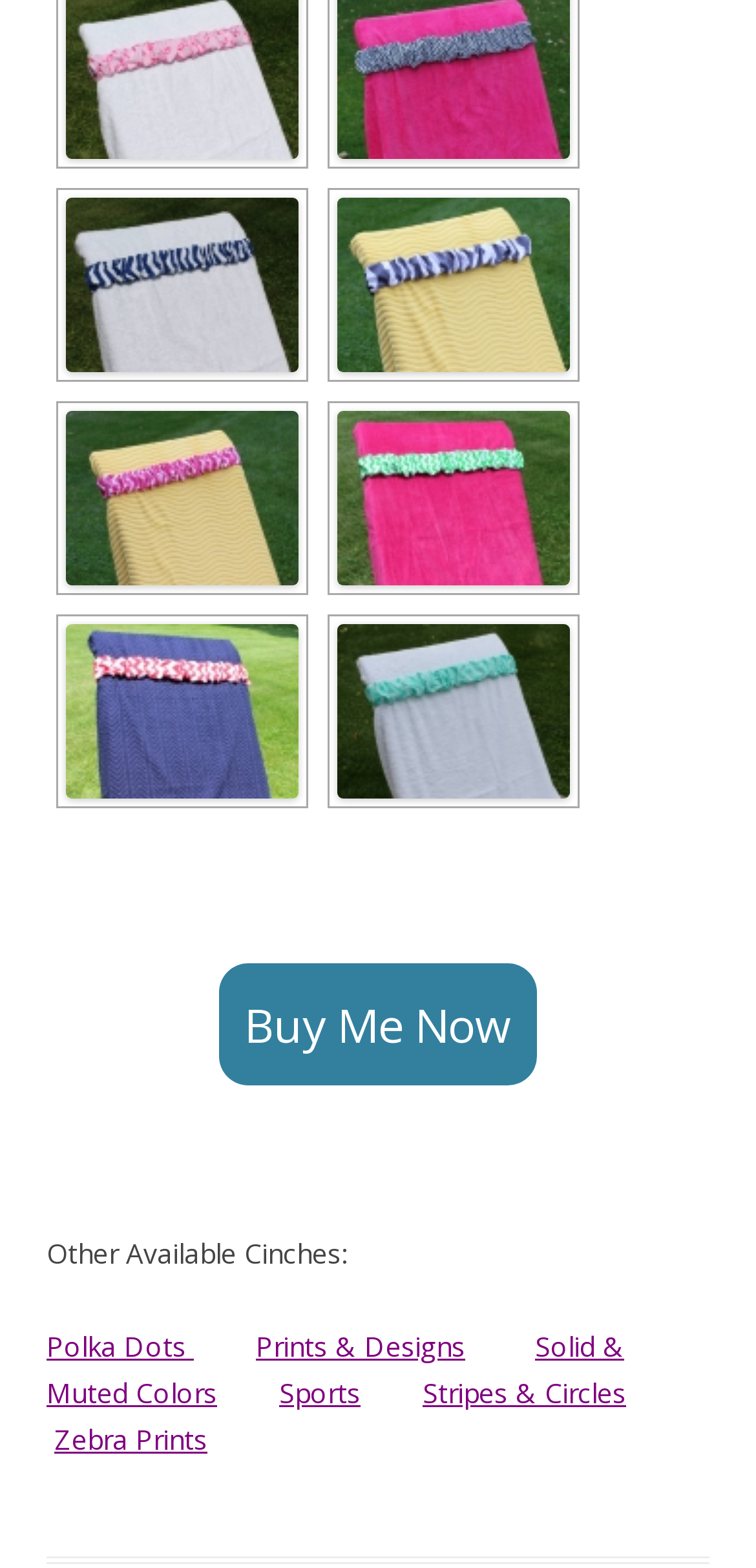Pinpoint the bounding box coordinates of the element to be clicked to execute the instruction: "Click the Cobalt Blue Chevron link".

[0.087, 0.126, 0.395, 0.237]